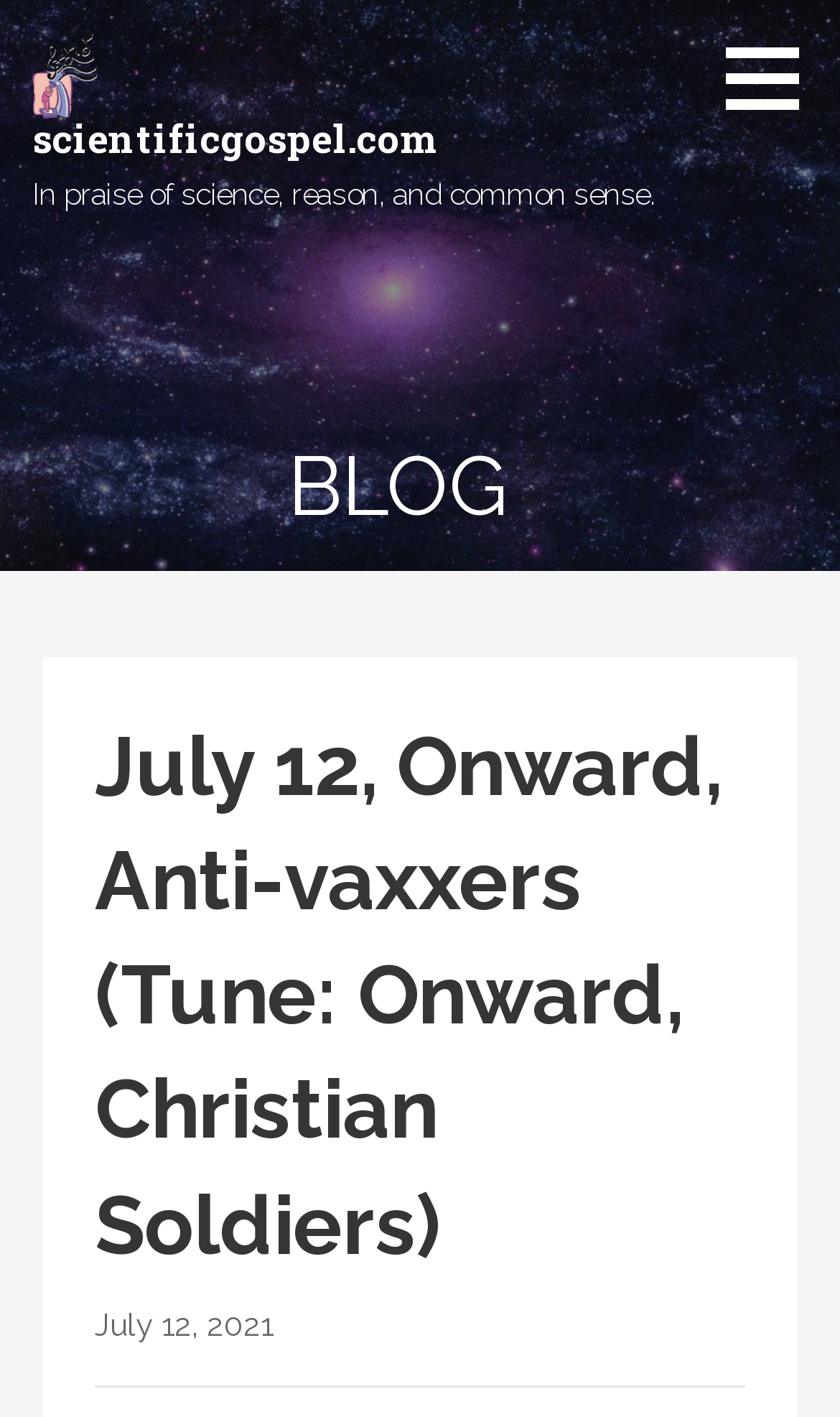Offer an extensive depiction of the webpage and its key elements.

The webpage appears to be a blog post titled "July 12, Onward, Anti-vaxxers (Tune: Onward, Christian Soldiers)" on a website called scientificgospel.com. At the top left of the page, there is a link and an image, both with the website's name. Below them, there is a heading with the website's name again, followed by a static text that reads "In praise of science, reason, and common sense."

On the left side of the page, there is a section labeled "BLOG" in a large font. Within this section, there is a header with the same title as the webpage, "July 12, Onward, Anti-vaxxers (Tune: Onward, Christian Soldiers)". Below the title, there is a static text showing the date "July 12, 2021".